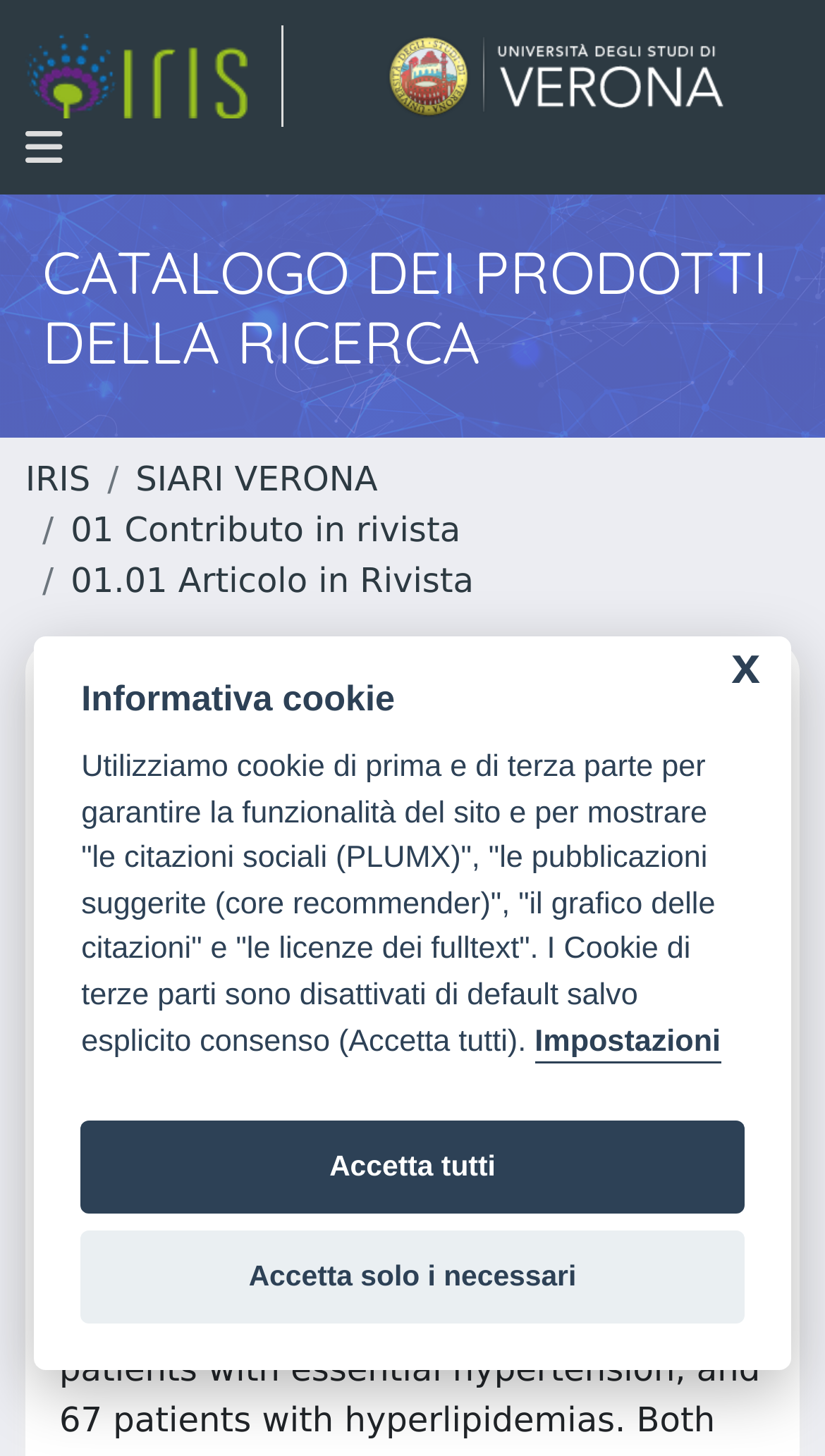Please provide the bounding box coordinates for the element that needs to be clicked to perform the following instruction: "view publication details". The coordinates should be given as four float numbers between 0 and 1, i.e., [left, top, right, bottom].

[0.072, 0.463, 0.928, 0.584]